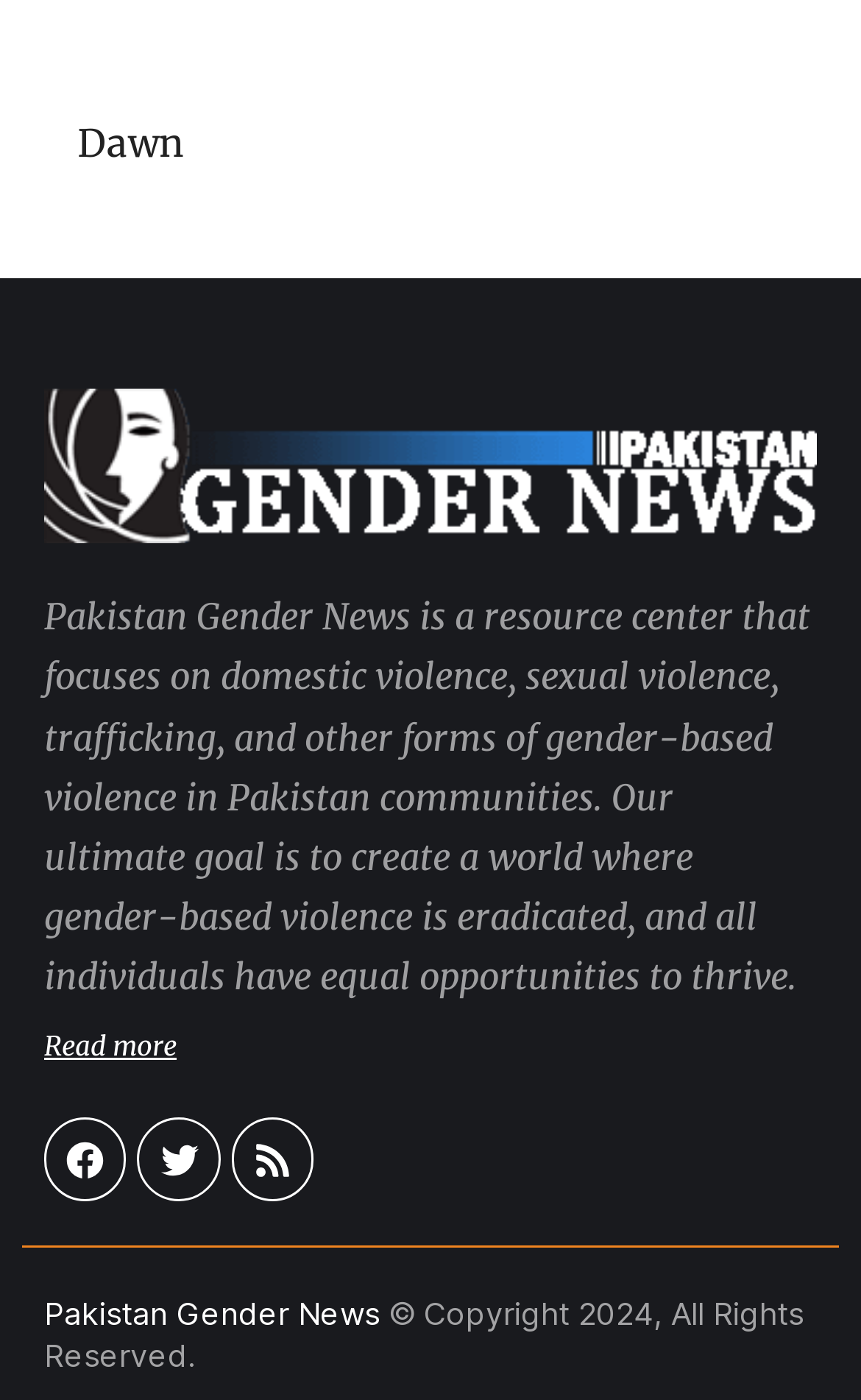What is the topic of focus for Pakistan Gender News?
Answer the question with as much detail as you can, using the image as a reference.

The topic of focus for Pakistan Gender News can be inferred from the heading that describes the organization's purpose. The heading mentions domestic violence, sexual violence, trafficking, and other forms of gender-based violence in Pakistan communities.